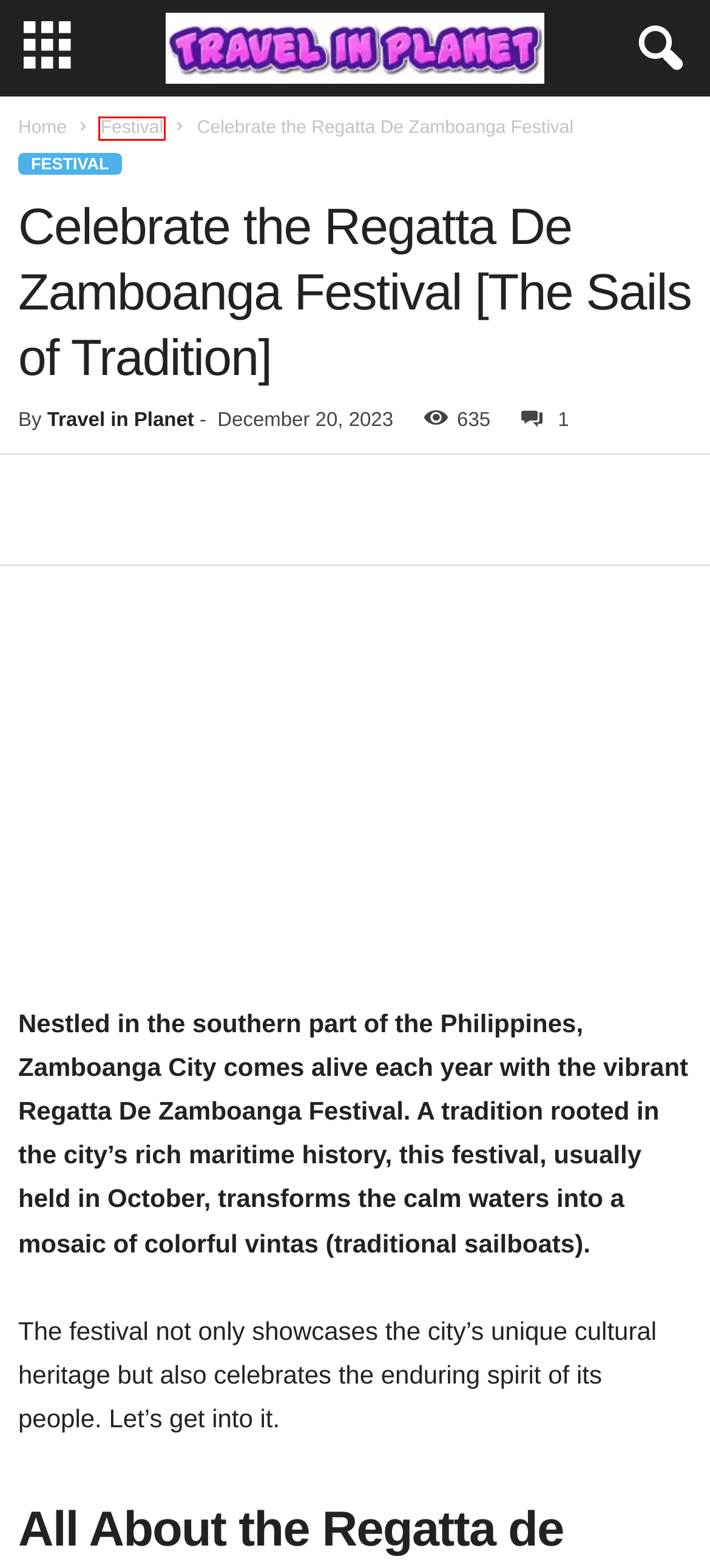Evaluate the webpage screenshot and identify the element within the red bounding box. Select the webpage description that best fits the new webpage after clicking the highlighted element. Here are the candidates:
A. Travel in Planet, Author at Travel in Planet
B. Airport Archives - Travel in Planet
C. Continent Archives - Travel in Planet
D. Travel in Planet - Tourist Helper - Travel in Planet
E. Regatta De Zamboanga Festival Archives - Travel in Planet
F. Lifestyle Archives - Travel in Planet
G. Festival Archives - Travel in Planet
H. Travel In Style: A Guide To Choosing The Perfect Private Jet Charter - Travel in Planet

G